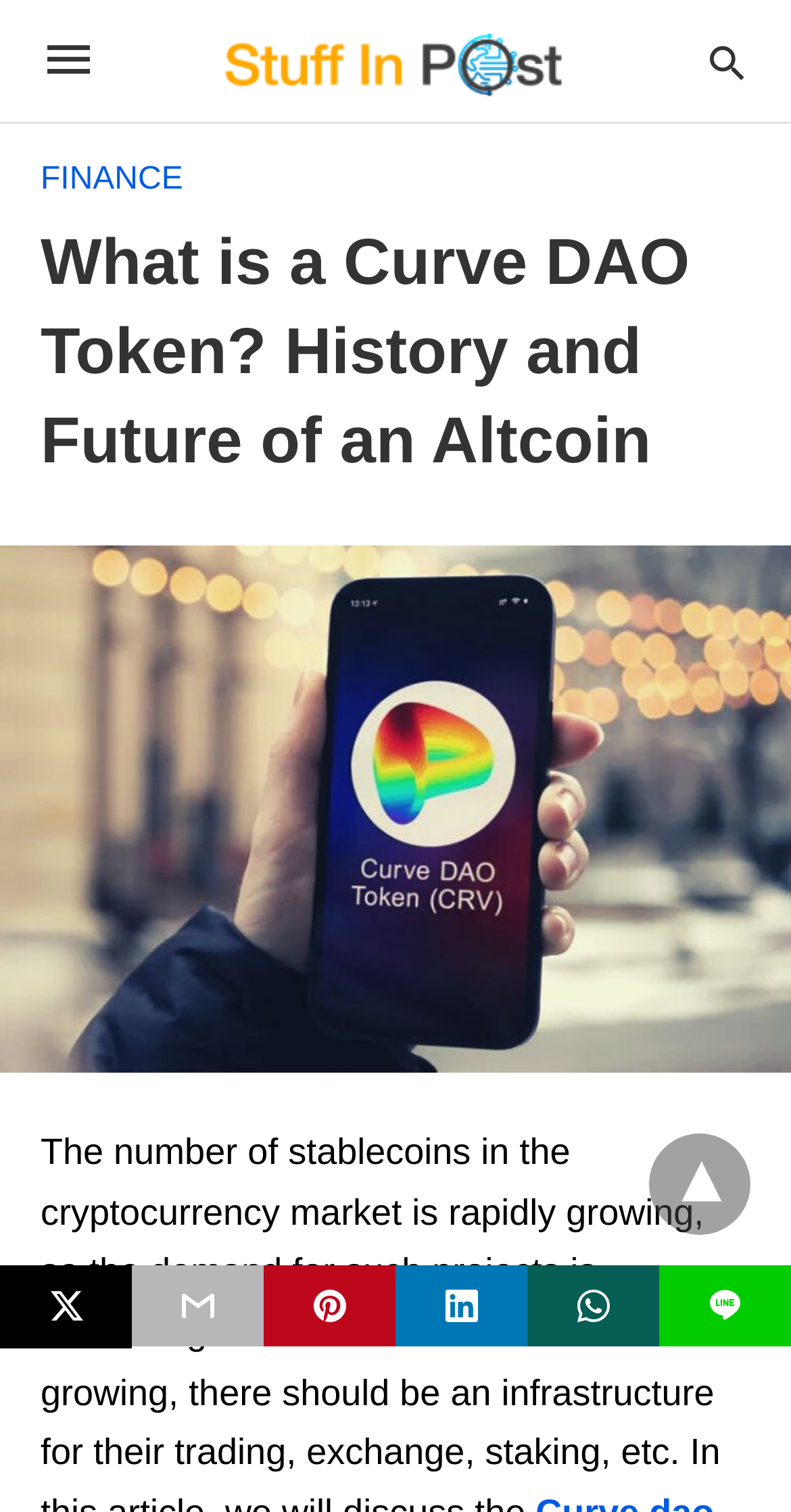Please answer the following question using a single word or phrase: 
What is the function of the dropdown menu?

Menu